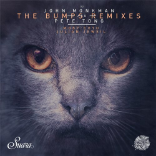Answer the question briefly using a single word or phrase: 
What is the color of the cat's eyes?

Golden